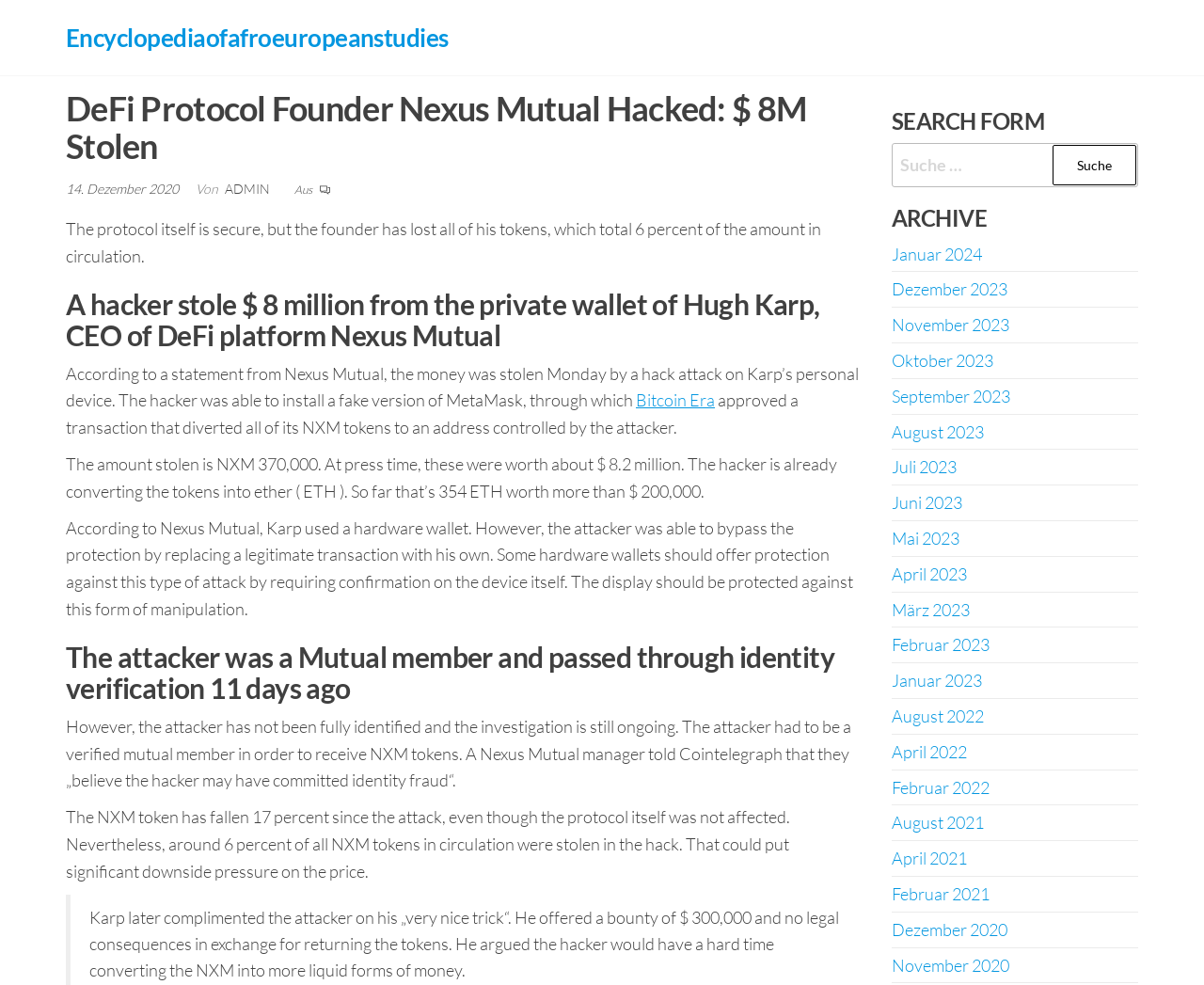What is the percentage of NXM tokens in circulation that were stolen?
Provide a well-explained and detailed answer to the question.

The article states that the stolen NXM tokens represent about 6 percent of the total amount in circulation.